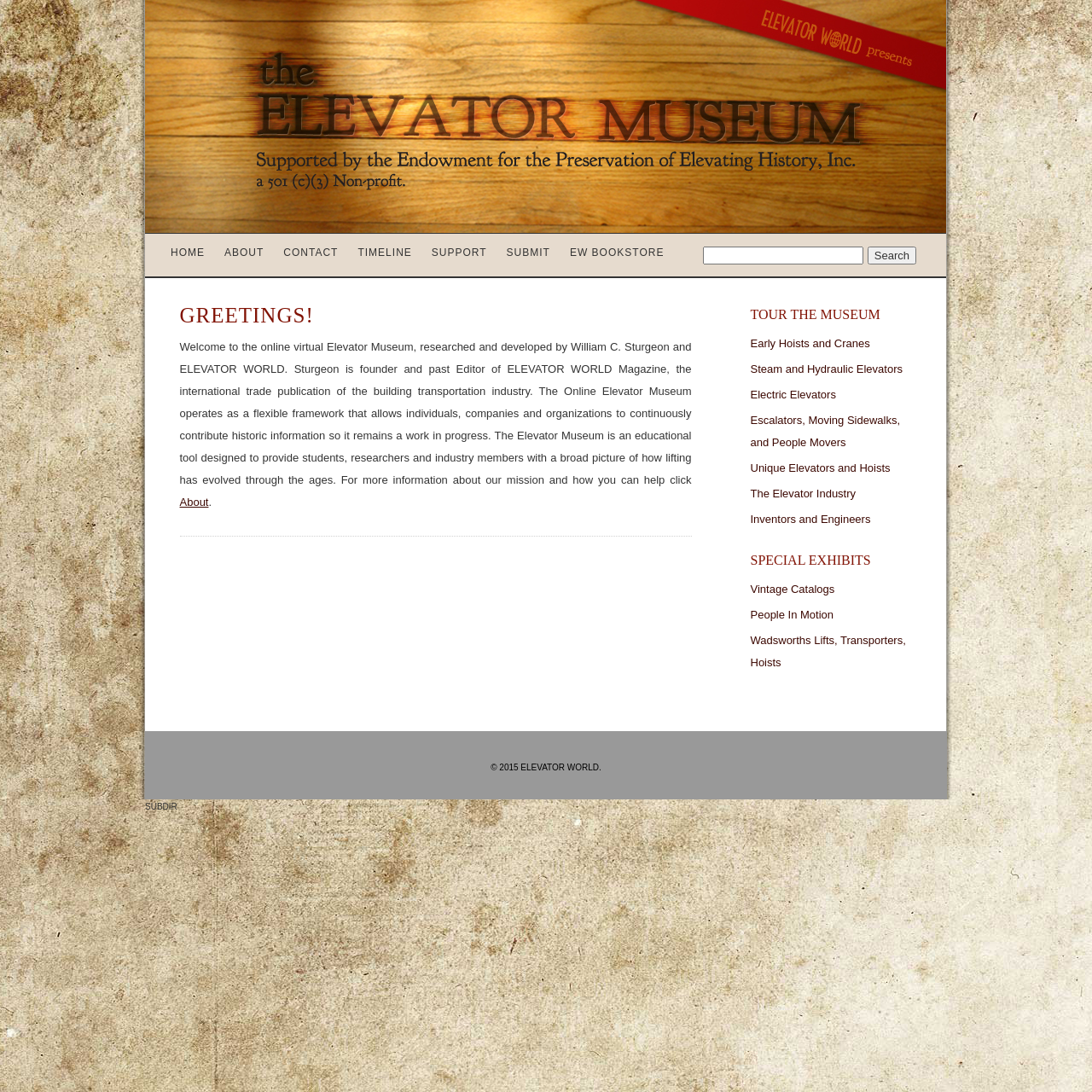Please provide the bounding box coordinates for the element that needs to be clicked to perform the following instruction: "Explore the TIMELINE". The coordinates should be given as four float numbers between 0 and 1, i.e., [left, top, right, bottom].

[0.32, 0.214, 0.385, 0.248]